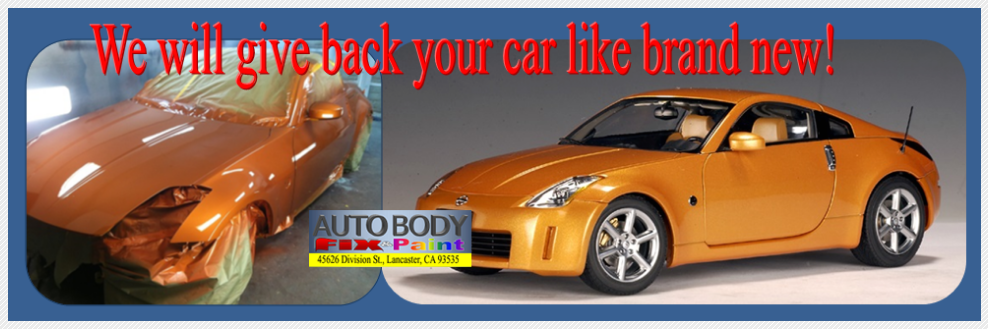Thoroughly describe everything you see in the image.

The image showcases a striking visual comparison featuring a two-tone design: on the left, a partially disassembled and repainted Nissan 350Z with protective covers, indicating the process of restoration; on the right, the car in its finished, polished state, exuding a vibrant orange hue that highlights its sleek lines. The bold text above reads, "We will give back your car like brand new!" emphasizing the commitment to high-quality auto body restoration services. The logo for Auto Body Fix & Paint is prominently displayed in the lower section, along with the address details, reinforcing the brand's identity and dedication to reviving vehicles to their original glory. This image effectively captures the transformative power of professional bodywork, appealing to potential customers seeking reliable auto repair solutions.